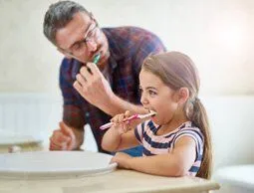Break down the image and provide a full description, noting any significant aspects.

The image depicts a heartwarming moment between a father and his young daughter as they engage in their nightly dental hygiene routine. The father, wearing a plaid shirt and glasses, mirrors his daughter's actions while brushing his teeth, showcasing the importance of oral care in a fun and supportive environment. The girl, with her hair styled neatly and dressed in a striped top, looks up at him with a joyful expression, enjoying the shared activity. This scene beautifully emphasizes the theme of family dentistry, highlighting the significance of teaching good oral hygiene habits to children in a nurturing setting, as promoted by dental practices dedicated to preventive care.